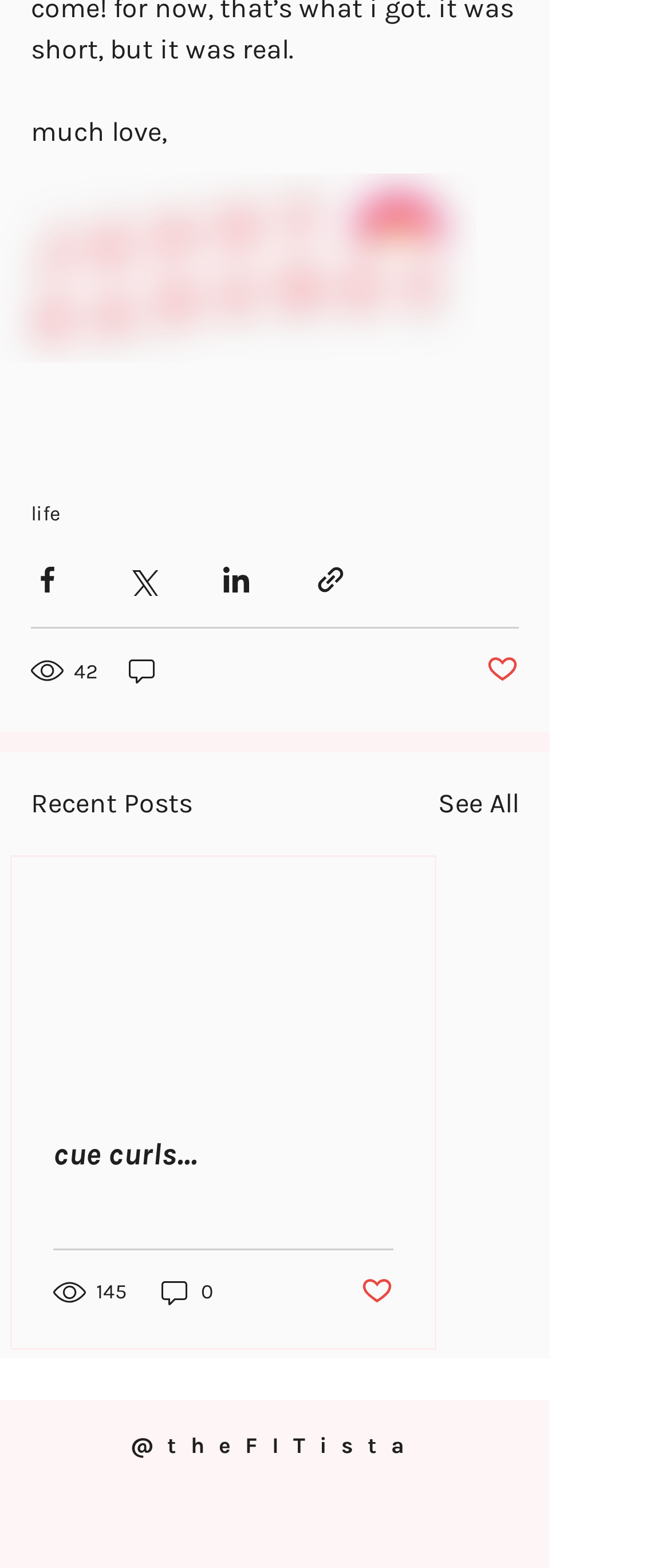Predict the bounding box for the UI component with the following description: "42".

[0.046, 0.416, 0.151, 0.439]